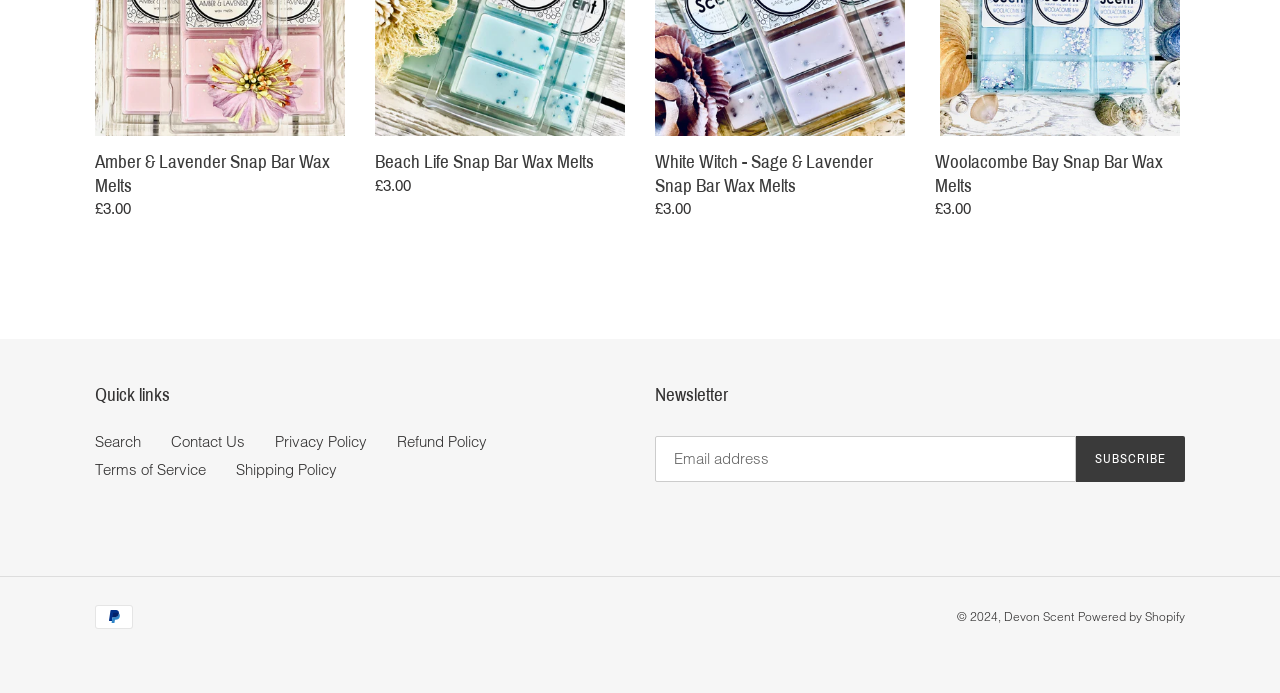Identify the bounding box for the described UI element: "Privacy Policy".

[0.215, 0.624, 0.287, 0.651]